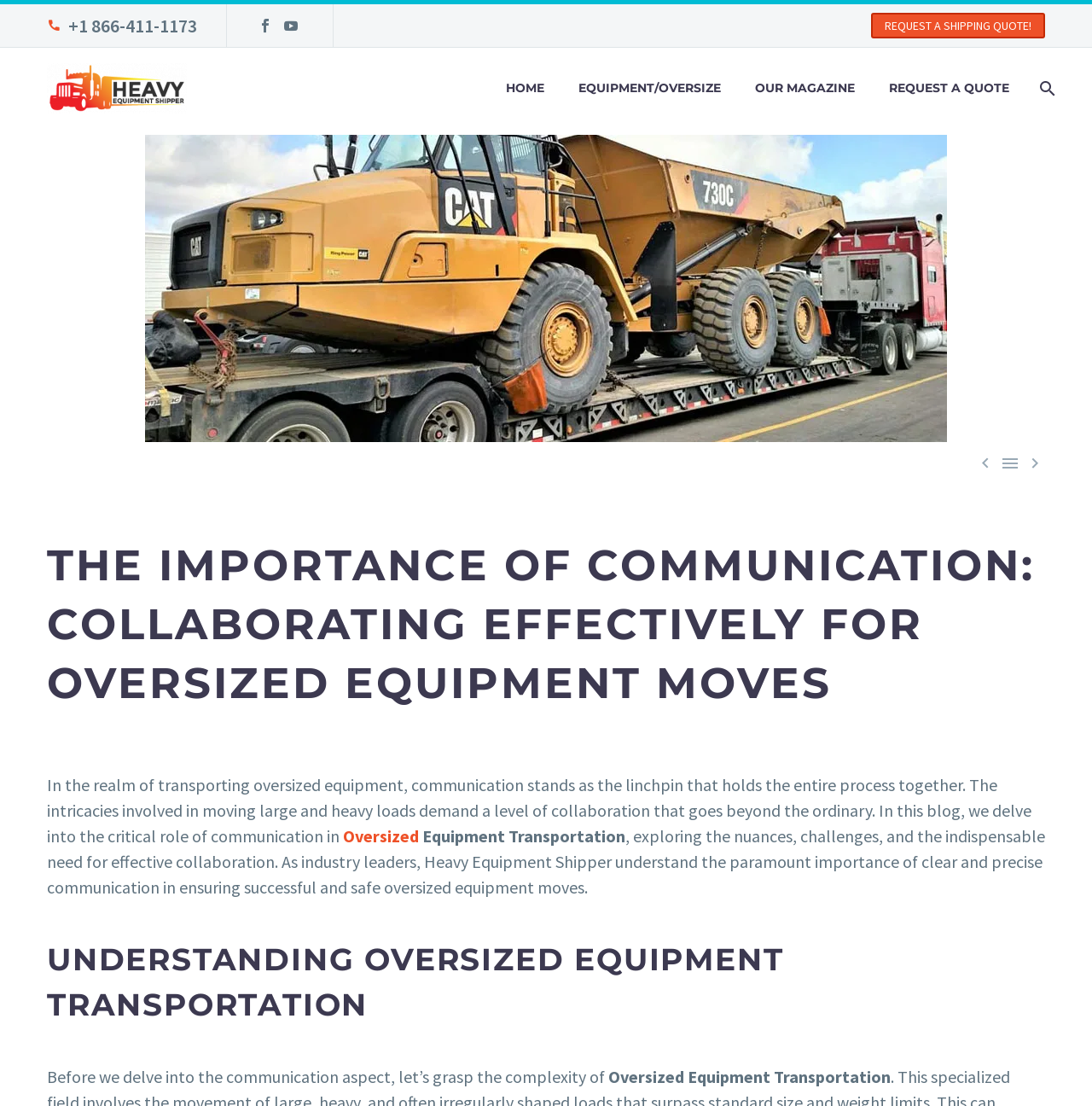What is the phone number to contact?
Please answer the question with a detailed and comprehensive explanation.

I found the phone number by looking at the link element with the text '+1 866-411-1173' which is located at the top of the webpage.